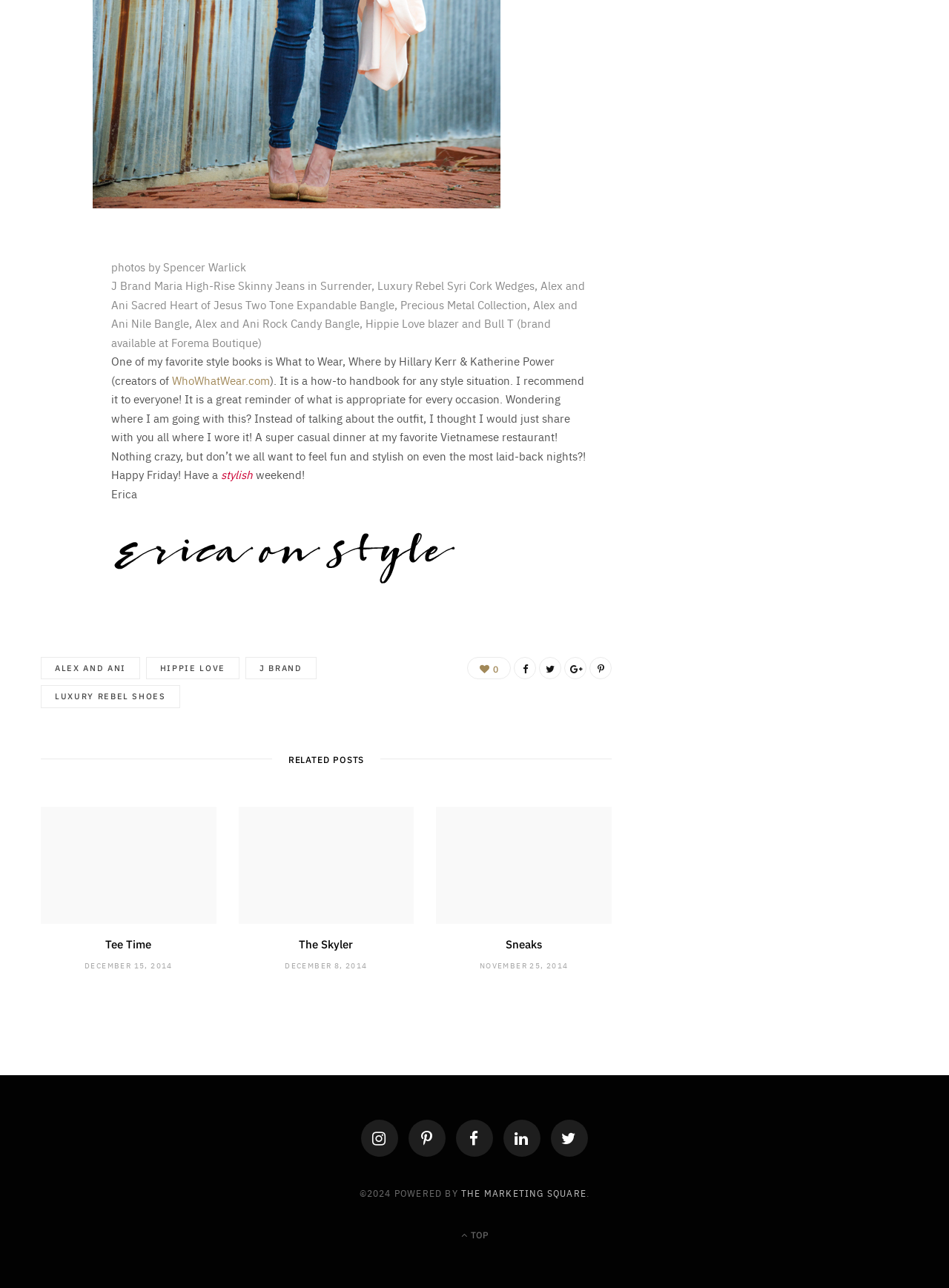Show the bounding box coordinates of the element that should be clicked to complete the task: "Check the 'Tee Time' article".

[0.043, 0.626, 0.228, 0.717]